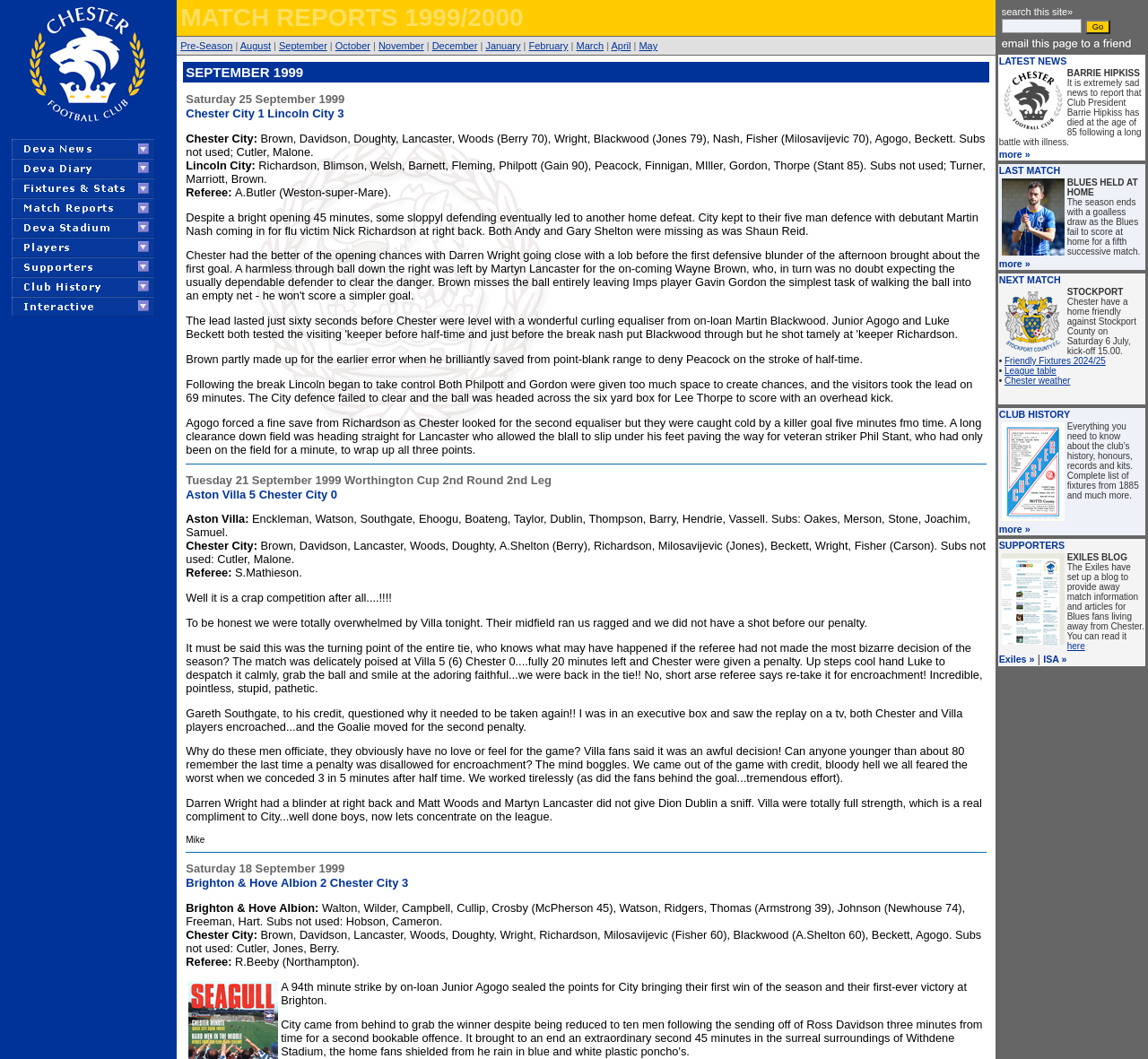From the element description: "November", extract the bounding box coordinates of the UI element. The coordinates should be expressed as four float numbers between 0 and 1, in the order [left, top, right, bottom].

[0.33, 0.038, 0.369, 0.048]